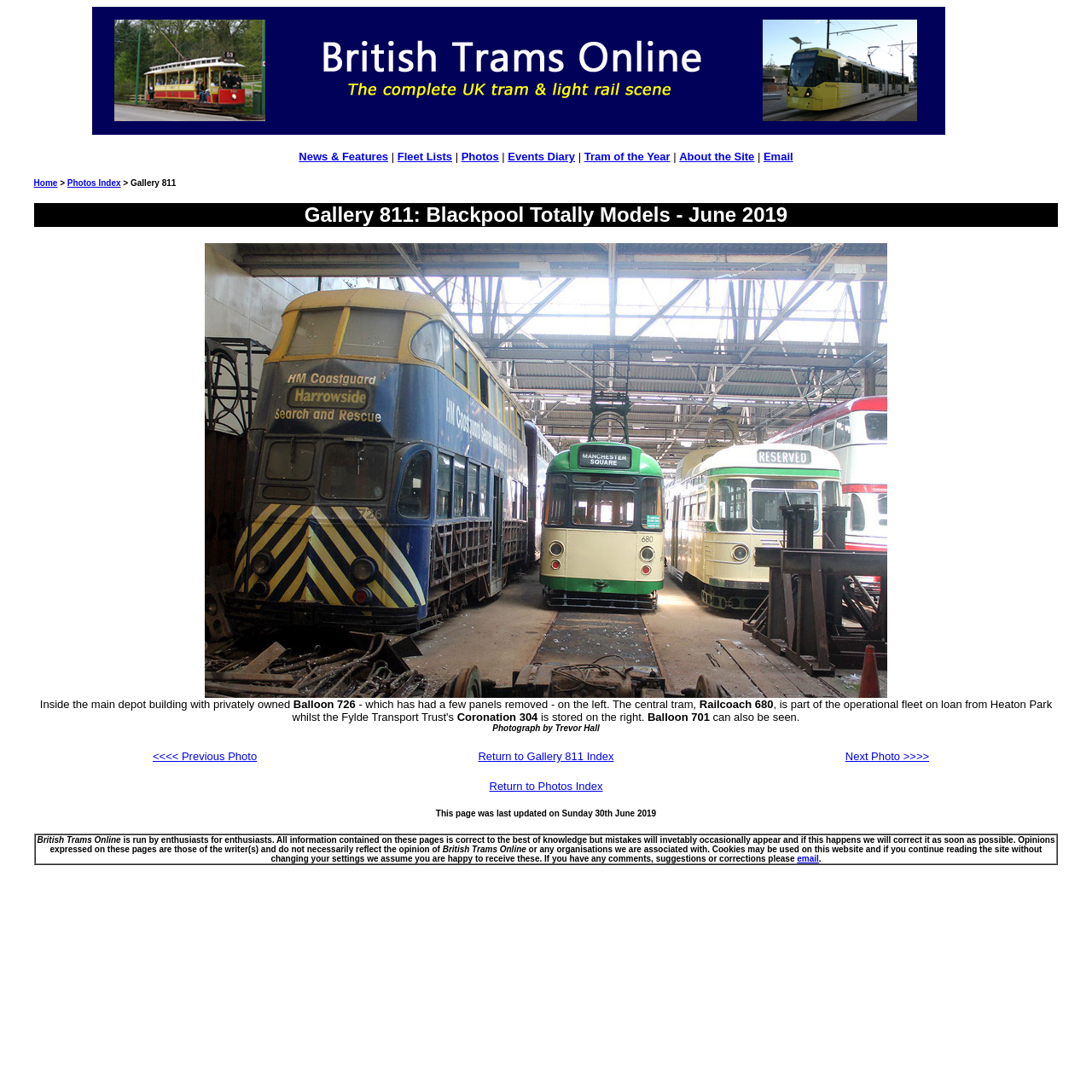Create a detailed narrative describing the layout and content of the webpage.

The webpage is titled "British Trams Online - Photos" and appears to be a gallery page for tram and light rail system photos. At the top, there is a navigation bar with a link to the home page, accompanied by an image. Below this, there is a menu bar with links to various sections of the website, including "News & Features", "Fleet Lists", "Photos", "Events Diary", "Tram of the Year", "About the Site", and "Email".

The main content of the page is a photo gallery, with a large image displayed prominently. The image is accompanied by a descriptive caption, which provides information about the trams and location depicted in the photo. Above the image, there is a breadcrumb trail showing the navigation path to the current page, with links to the home page, "Photos Index", and "Gallery 811".

Below the image, there are navigation links to move to the previous or next photo in the gallery, as well as a link to return to the "Gallery 811 Index" or the "Photos Index". At the bottom of the page, there is a footer section with a copyright notice, a statement about the website's purpose and disclaimer, and a link to email the website administrators.